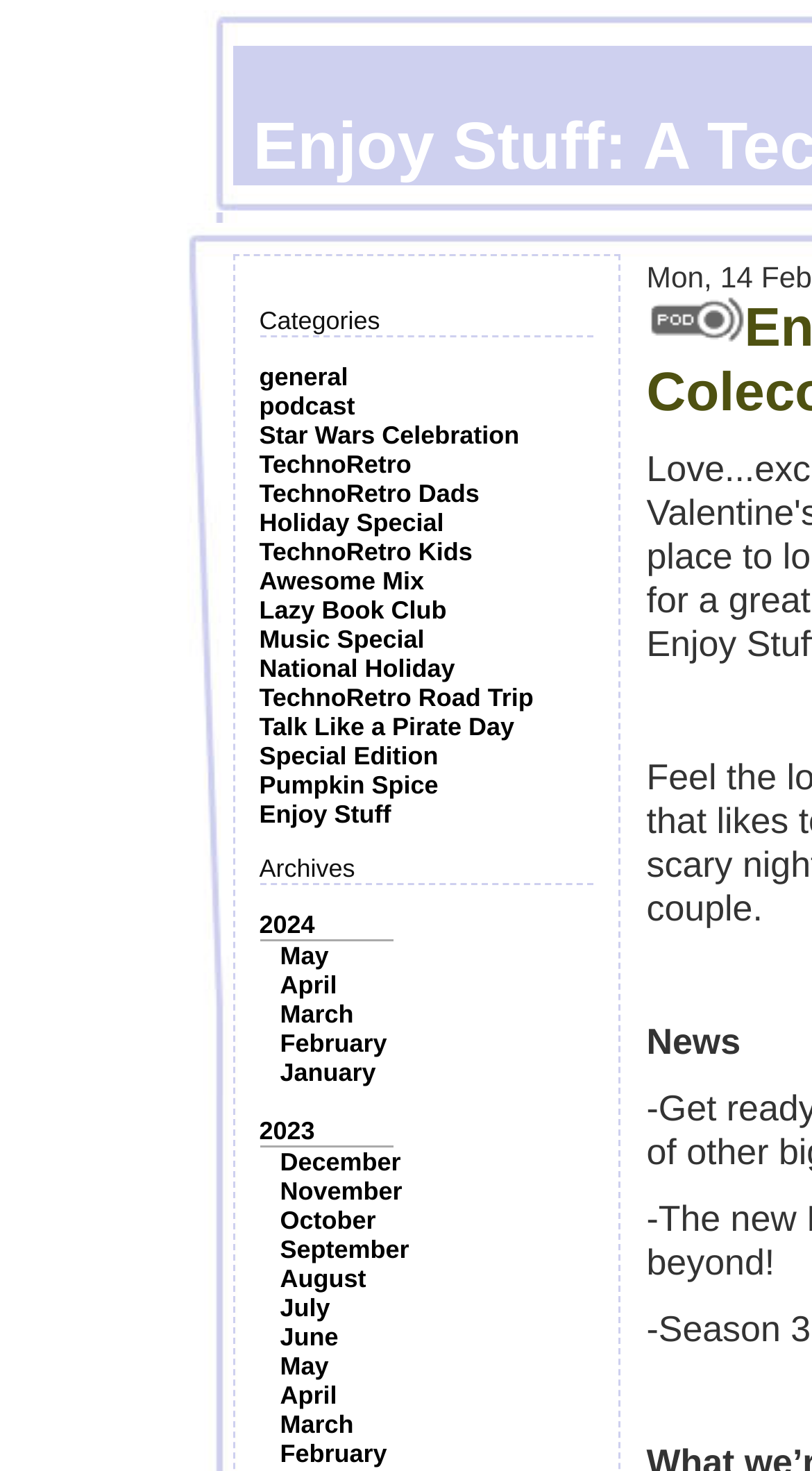Please find and report the bounding box coordinates of the element to click in order to perform the following action: "View the archives for '2024'". The coordinates should be expressed as four float numbers between 0 and 1, in the format [left, top, right, bottom].

[0.319, 0.619, 0.388, 0.639]